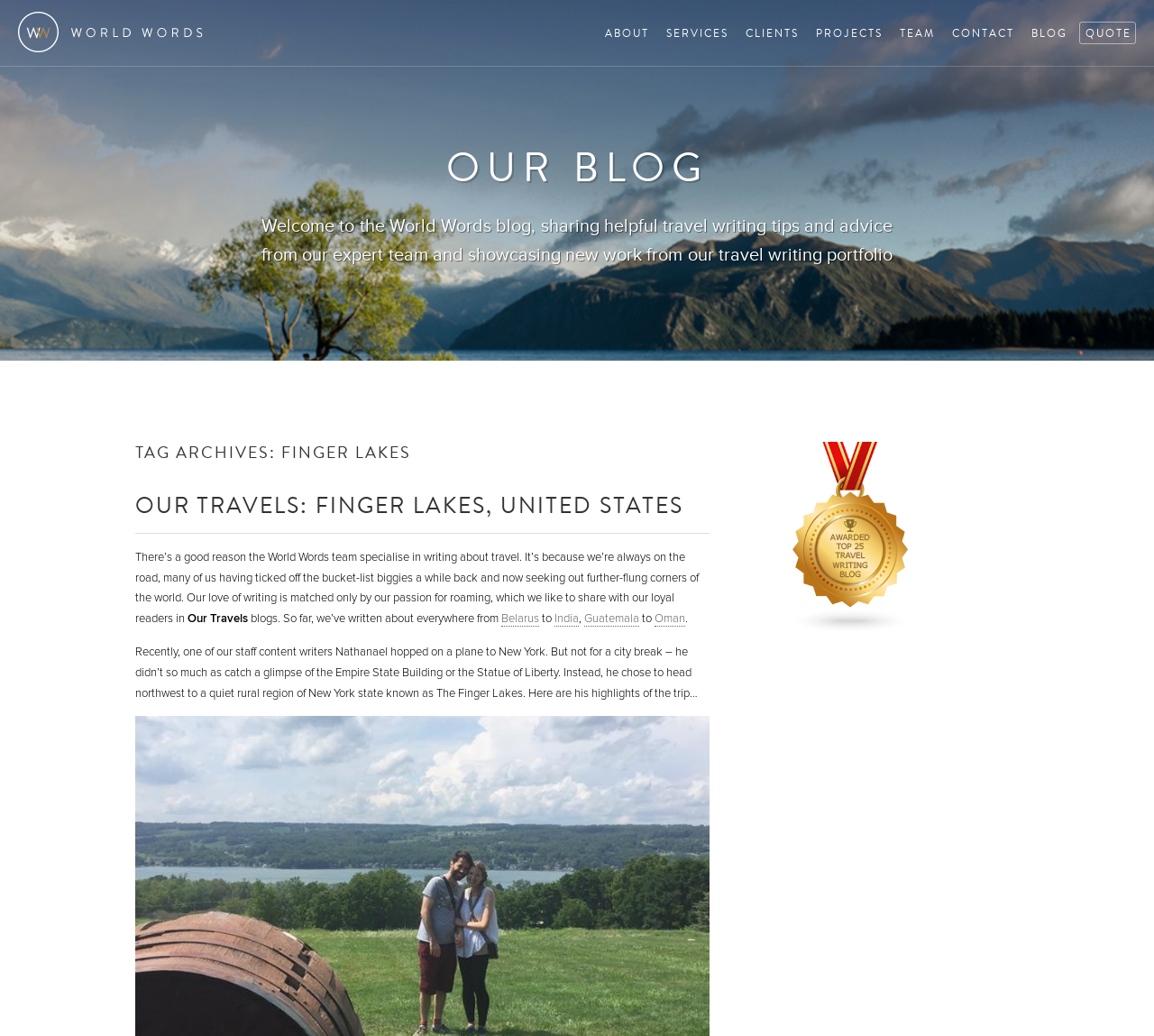How many countries are mentioned in the blog post?
Please describe in detail the information shown in the image to answer the question.

The countries mentioned in the blog post are Belarus, India, Guatemala, and Oman, which can be determined by looking at the text 'So far, we’ve written about everywhere from Belarus to India, Guatemala to Oman.'